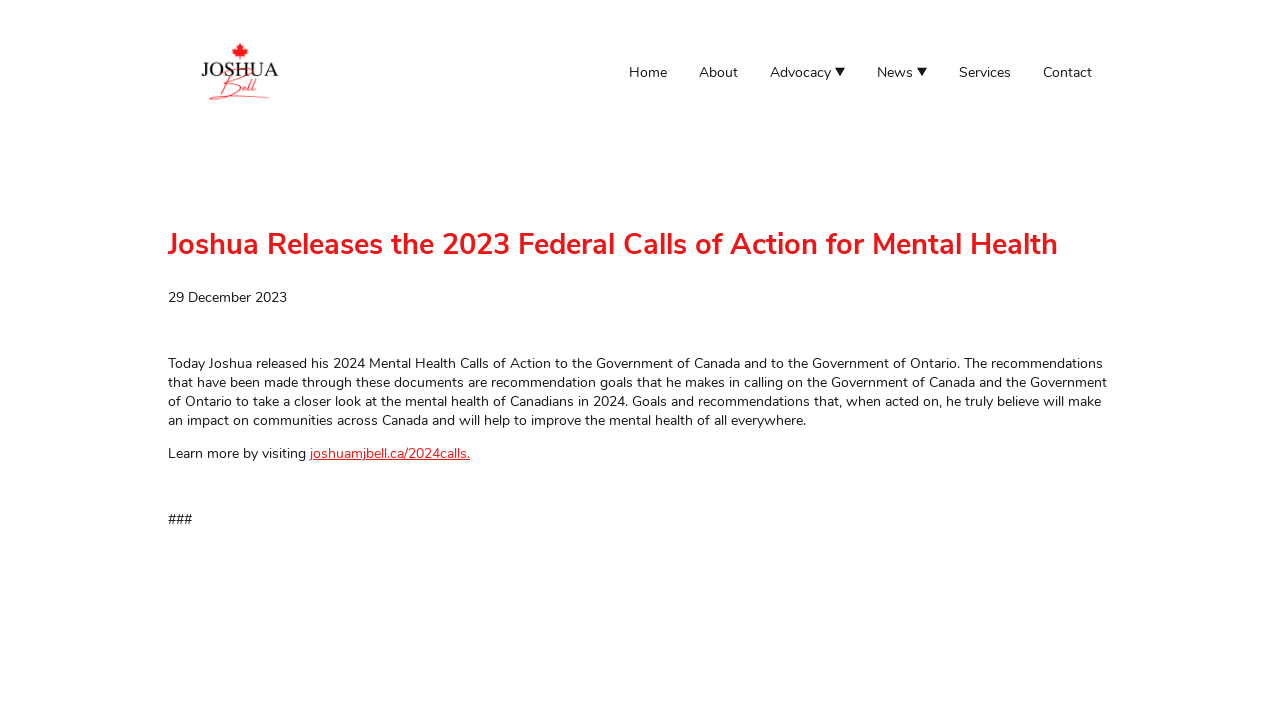What is the purpose of Joshua's 2024 Calls of Action?
Using the image as a reference, answer with just one word or a short phrase.

To improve mental health